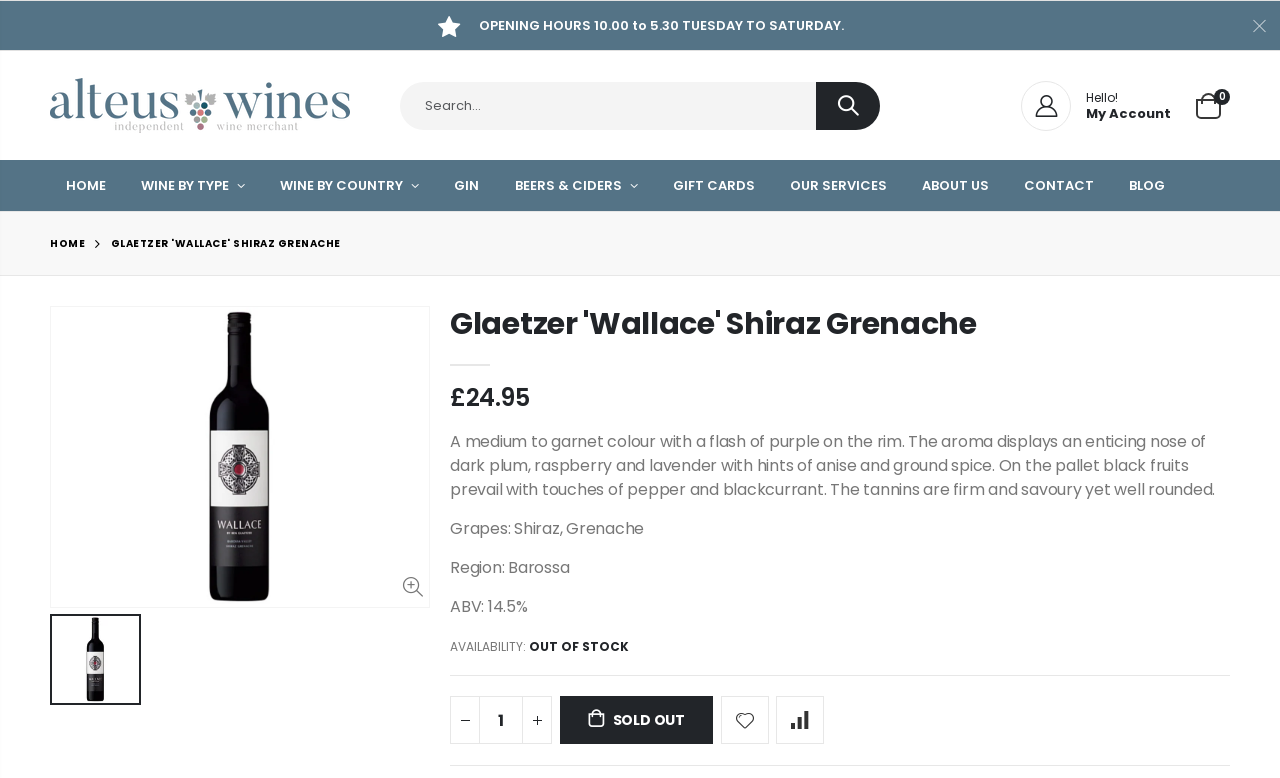Bounding box coordinates are specified in the format (top-left x, top-left y, bottom-right x, bottom-right y). All values are floating point numbers bounded between 0 and 1. Please provide the bounding box coordinate of the region this sentence describes: About Us

[0.708, 0.211, 0.785, 0.266]